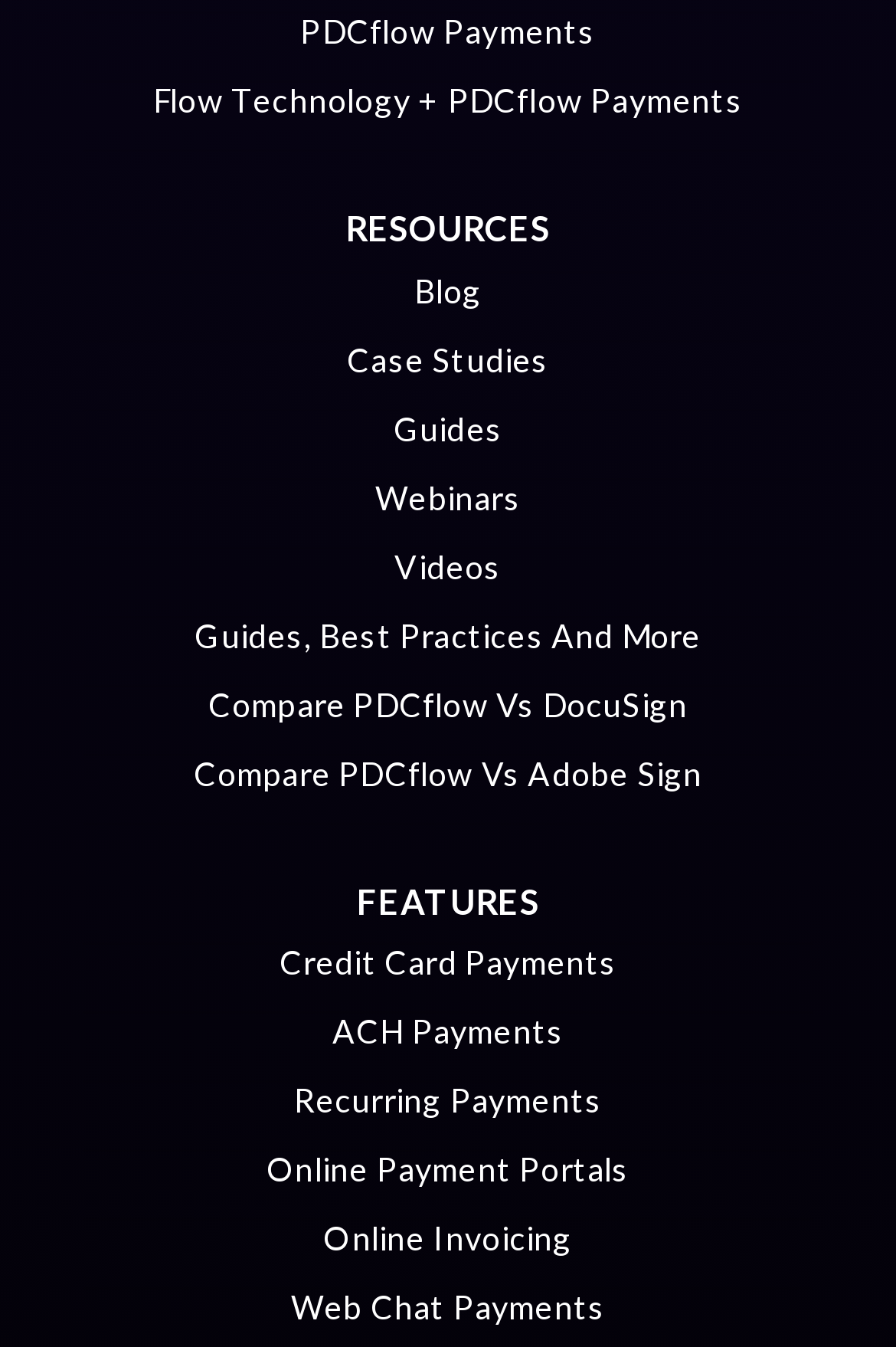Using the provided element description, identify the bounding box coordinates as (top-left x, top-left y, bottom-right x, bottom-right y). Ensure all values are between 0 and 1. Description: Credit Card Payments

[0.092, 0.701, 0.908, 0.728]